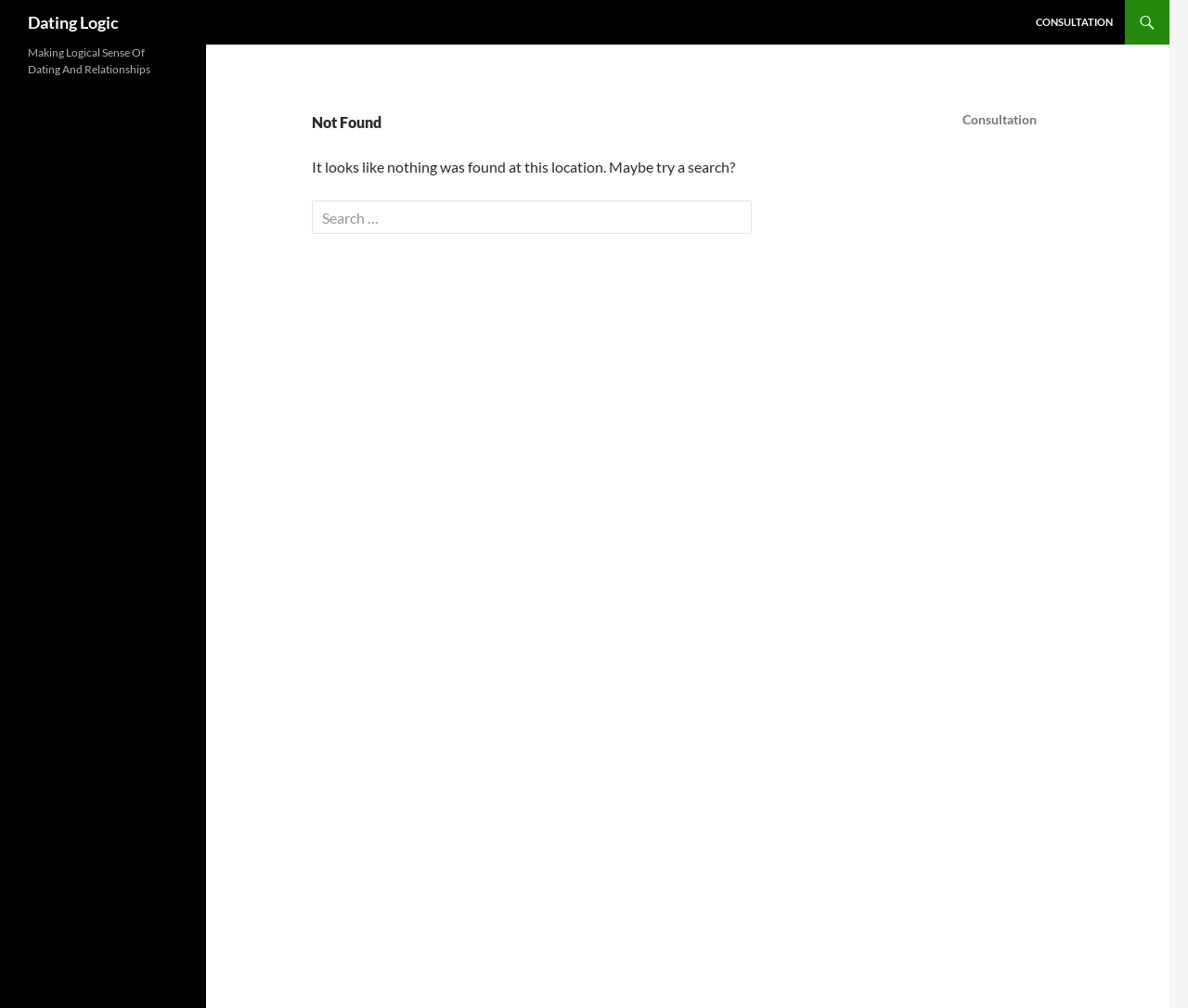What is the topic of the website?
Look at the image and provide a detailed response to the question.

The topic of the website can be inferred from the heading 'Making Logical Sense Of Dating And Relationships', which suggests that the website is focused on providing advice or insights on dating and relationships.